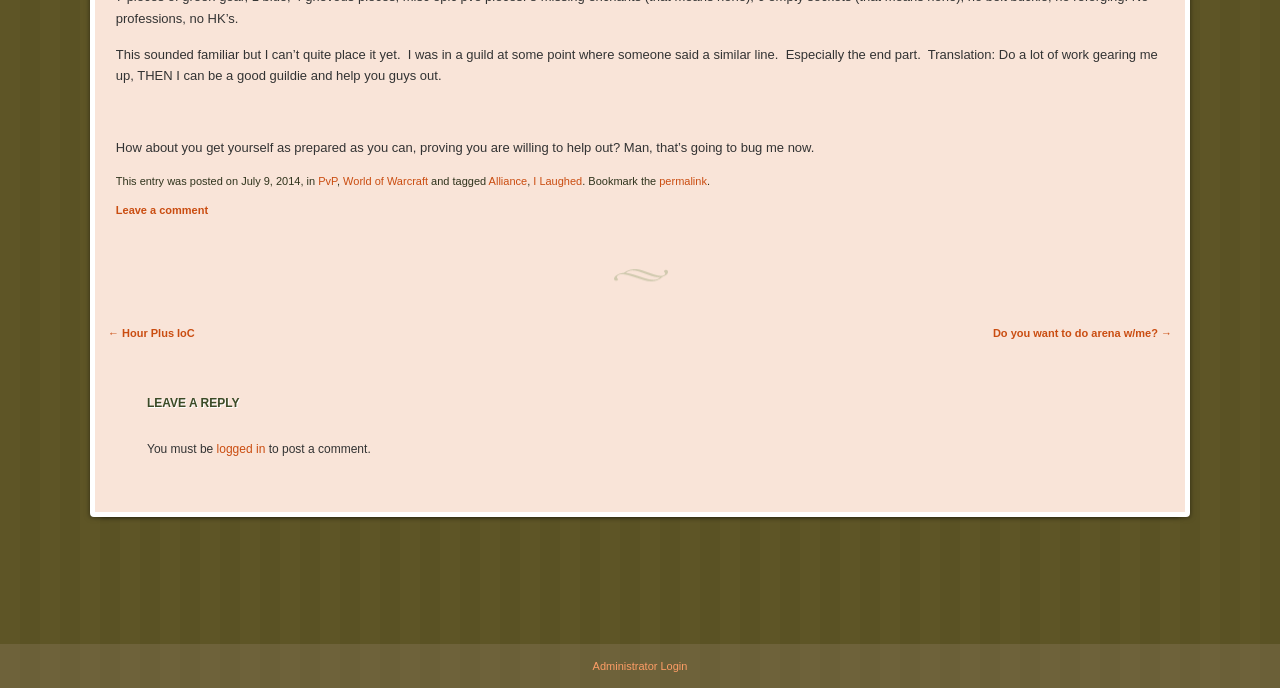Based on the element description logged in, identify the bounding box coordinates for the UI element. The coordinates should be in the format (top-left x, top-left y, bottom-right x, bottom-right y) and within the 0 to 1 range.

[0.169, 0.643, 0.207, 0.663]